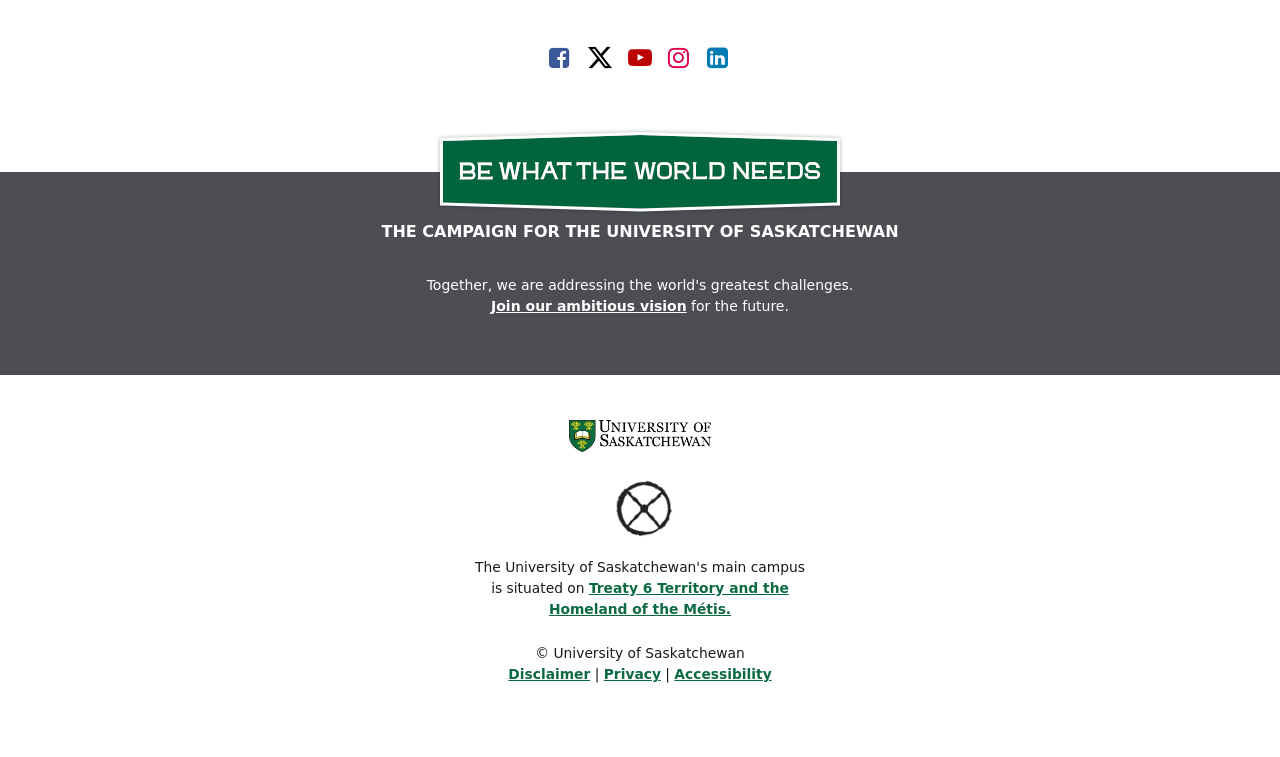What is the slogan of the campaign?
Use the information from the image to give a detailed answer to the question.

The slogan of the campaign is 'Be What the World Needs' which is written in a prominent image on the webpage, indicating the theme of the campaign.